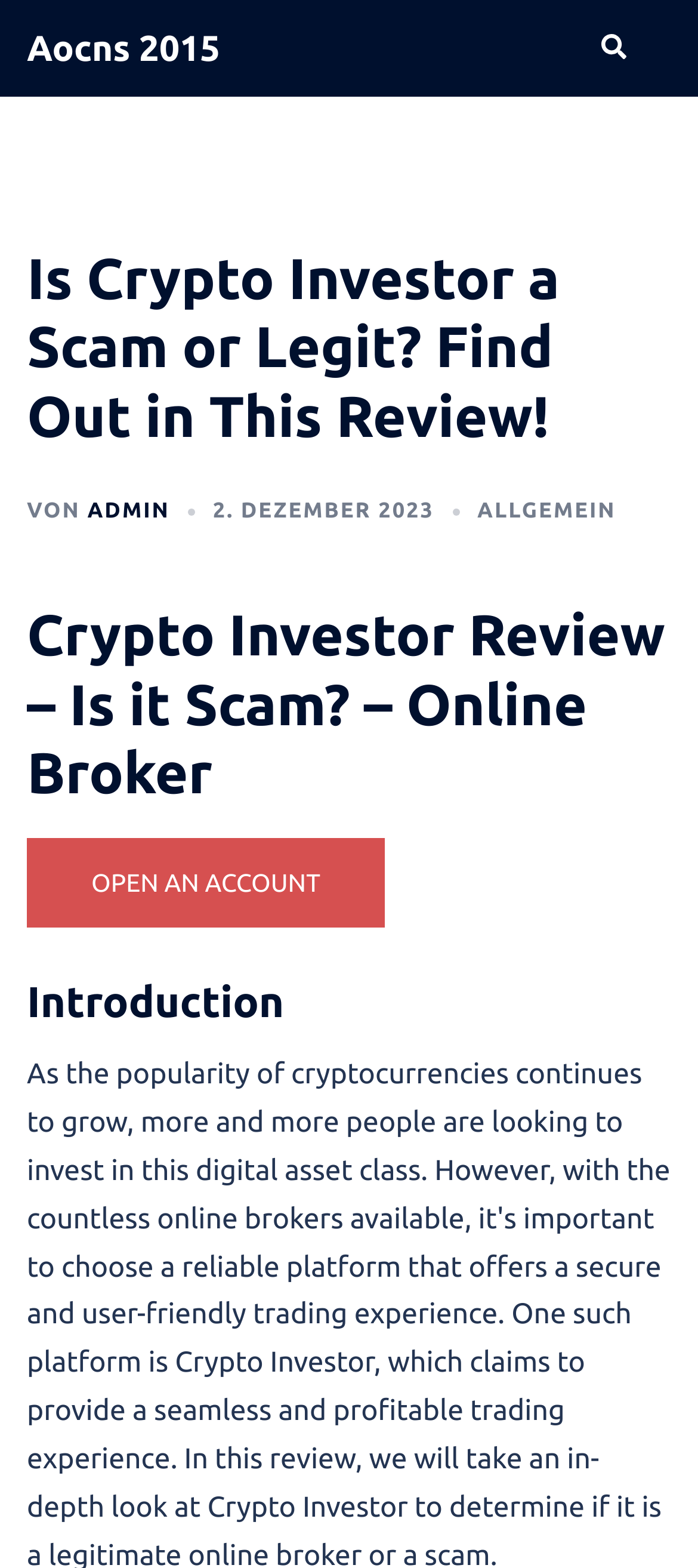Construct a comprehensive caption that outlines the webpage's structure and content.

The webpage is a review of Crypto Investor, focusing on whether it is a scam or legit. At the top left, there is a link to "Aocns 2015". On the top right, there is a search link labeled "Suche" accompanied by a small image. 

Below the search link, there is a large header section that spans the entire width of the page. The header contains the title "Is Crypto Investor a Scam or Legit? Find Out in This Review!" in a prominent font. Below the title, there is a line of text that reads "VON ADMIN" followed by a date "2. DEZEMBER 2023" and a category label "ALLGEMEIN". 

Further down, there is a subheading "Crypto Investor Review – Is it Scam? – Online Broker" that spans the entire width of the page. Below this subheading, there is a prominent call-to-action button "OPEN AN ACCOUNT" located on the left side of the page. 

Finally, there is another subheading "Introduction" that marks the beginning of the review content.